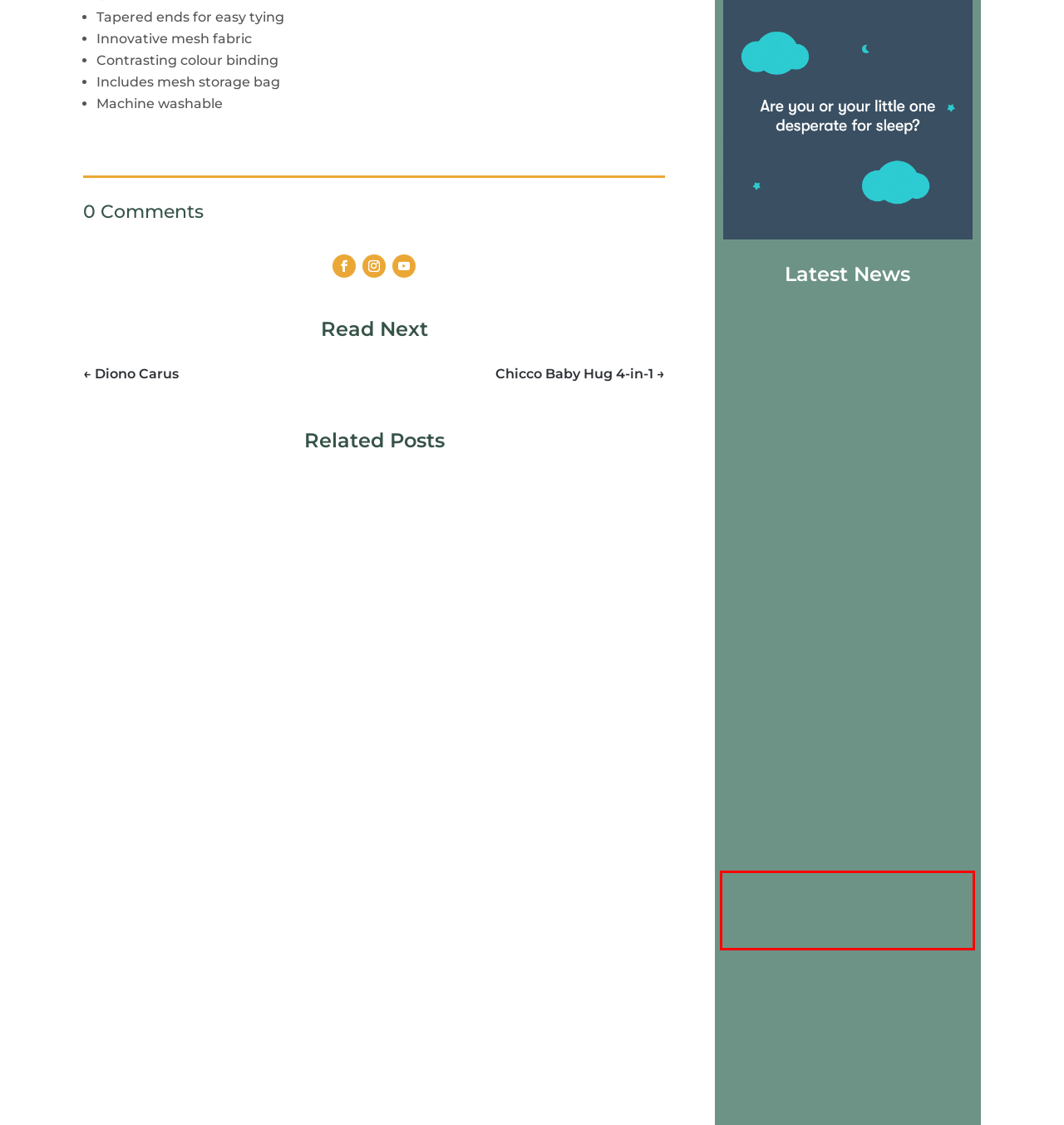The screenshot provided shows a webpage with a red bounding box. Apply OCR to the text within this red bounding box and provide the extracted content.

Navigating the world with twins is an adventure, and finding the best pushchair for twins is a crucial part of the...